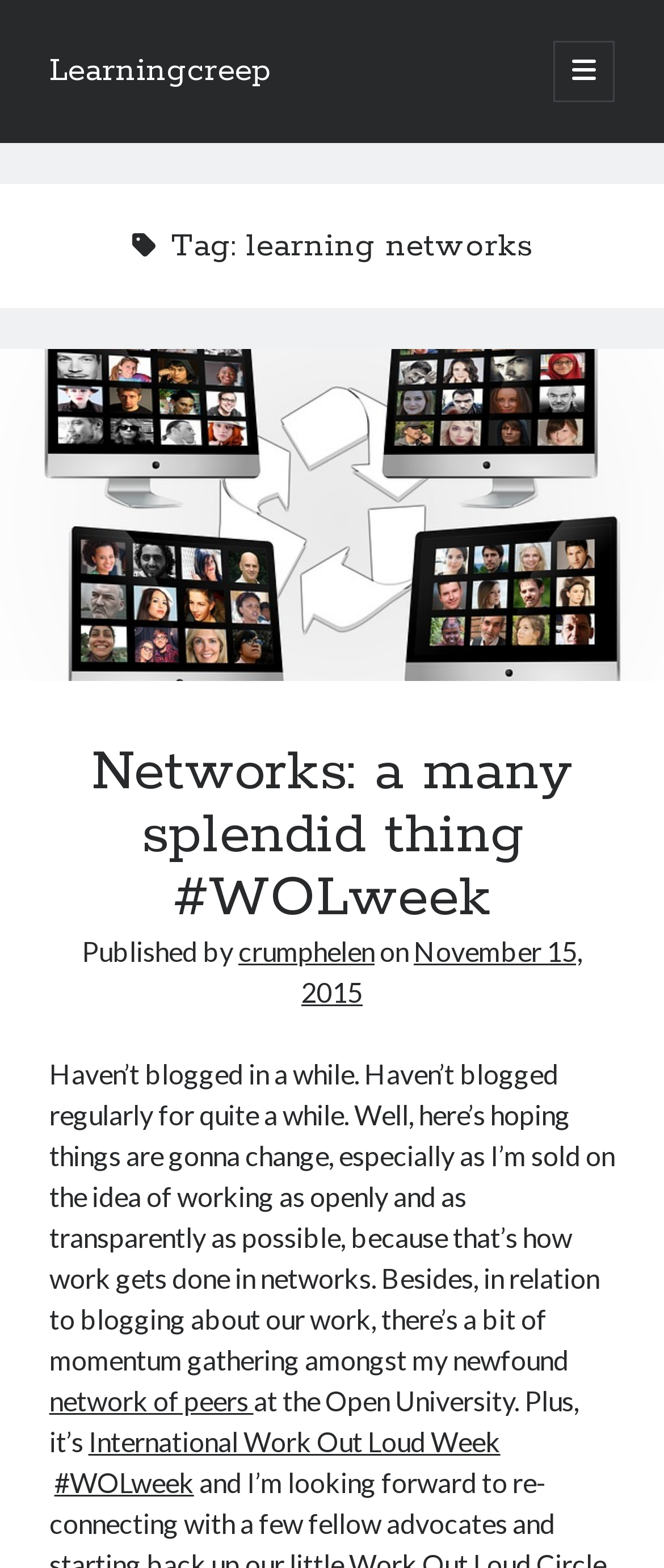Please identify the bounding box coordinates of the clickable area that will allow you to execute the instruction: "Check the recent post 'The call to care and the common.'".

[0.077, 0.132, 0.528, 0.149]